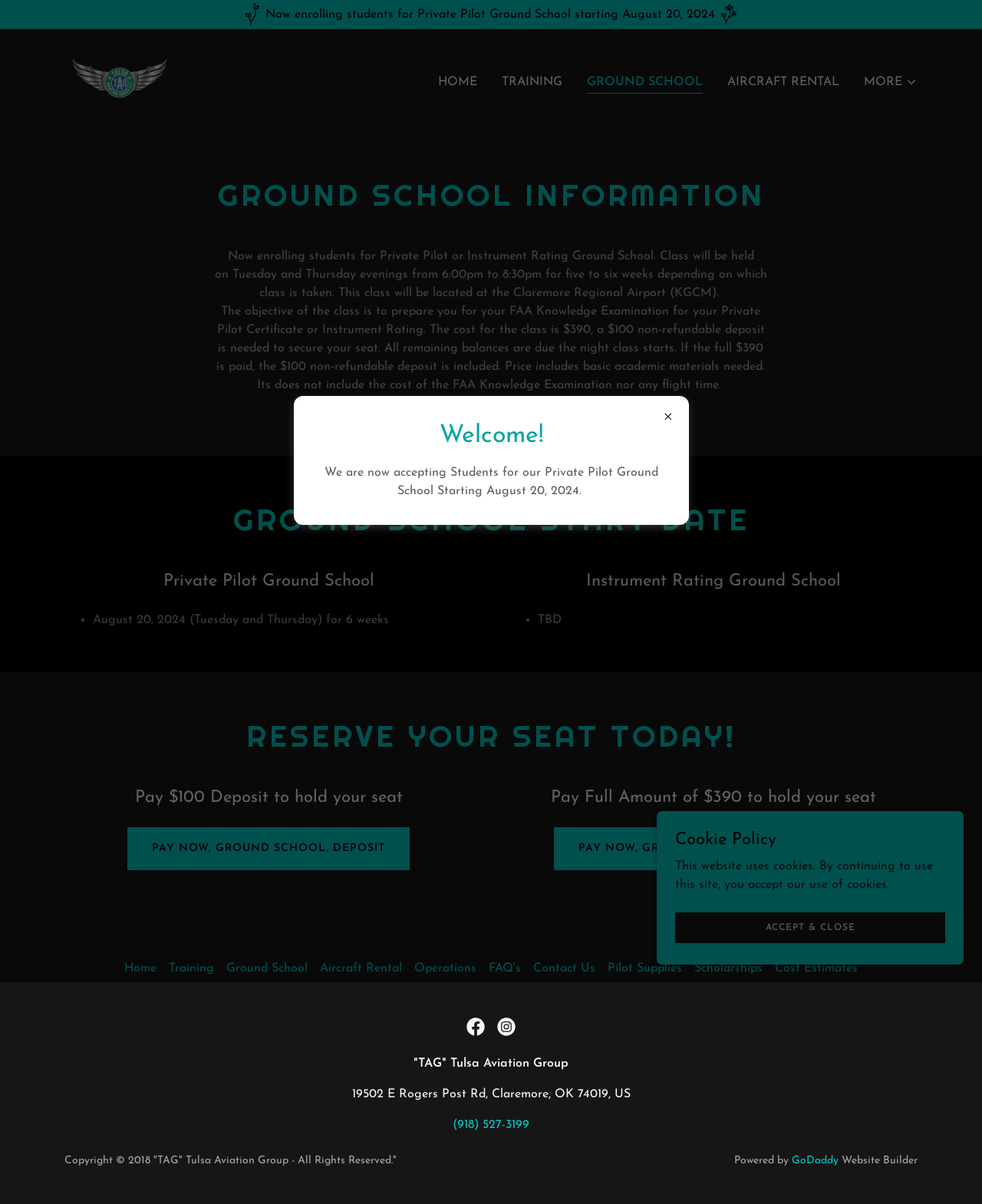Please identify the bounding box coordinates of the element that needs to be clicked to perform the following instruction: "Click the 'PAY NOW, GROUND SCHOOL, DEPOSIT' link".

[0.13, 0.687, 0.417, 0.723]